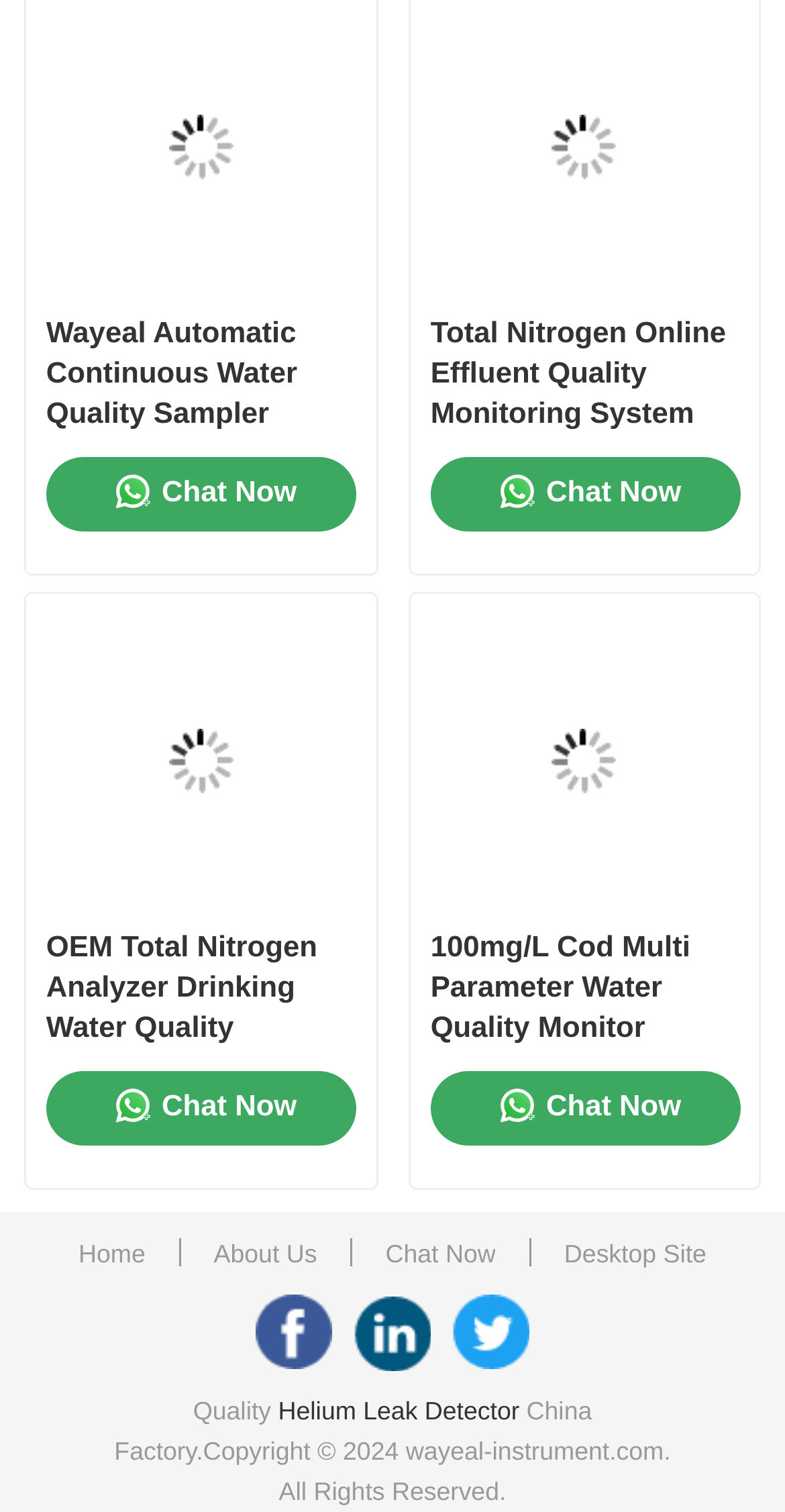Identify the bounding box coordinates of the area that should be clicked in order to complete the given instruction: "View the 'Wayeal Automatic Continuous Water Quality Sampler Monitoring Equipment 75W' product". The bounding box coordinates should be four float numbers between 0 and 1, i.e., [left, top, right, bottom].

[0.069, 0.0, 0.442, 0.194]